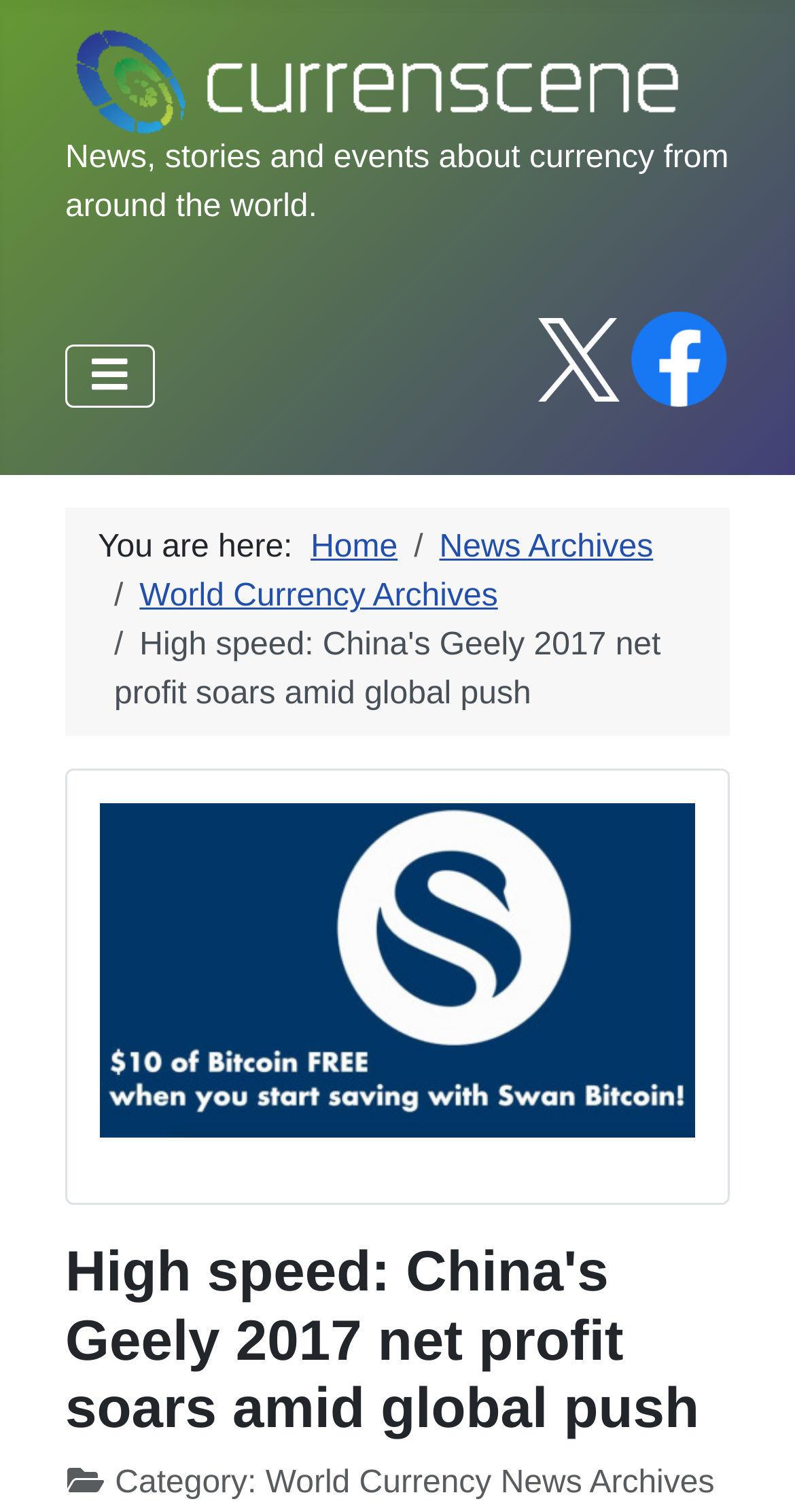Identify the bounding box coordinates of the clickable region necessary to fulfill the following instruction: "Read the article about China's Geely 2017 net profit". The bounding box coordinates should be four float numbers between 0 and 1, i.e., [left, top, right, bottom].

[0.082, 0.819, 0.918, 0.954]